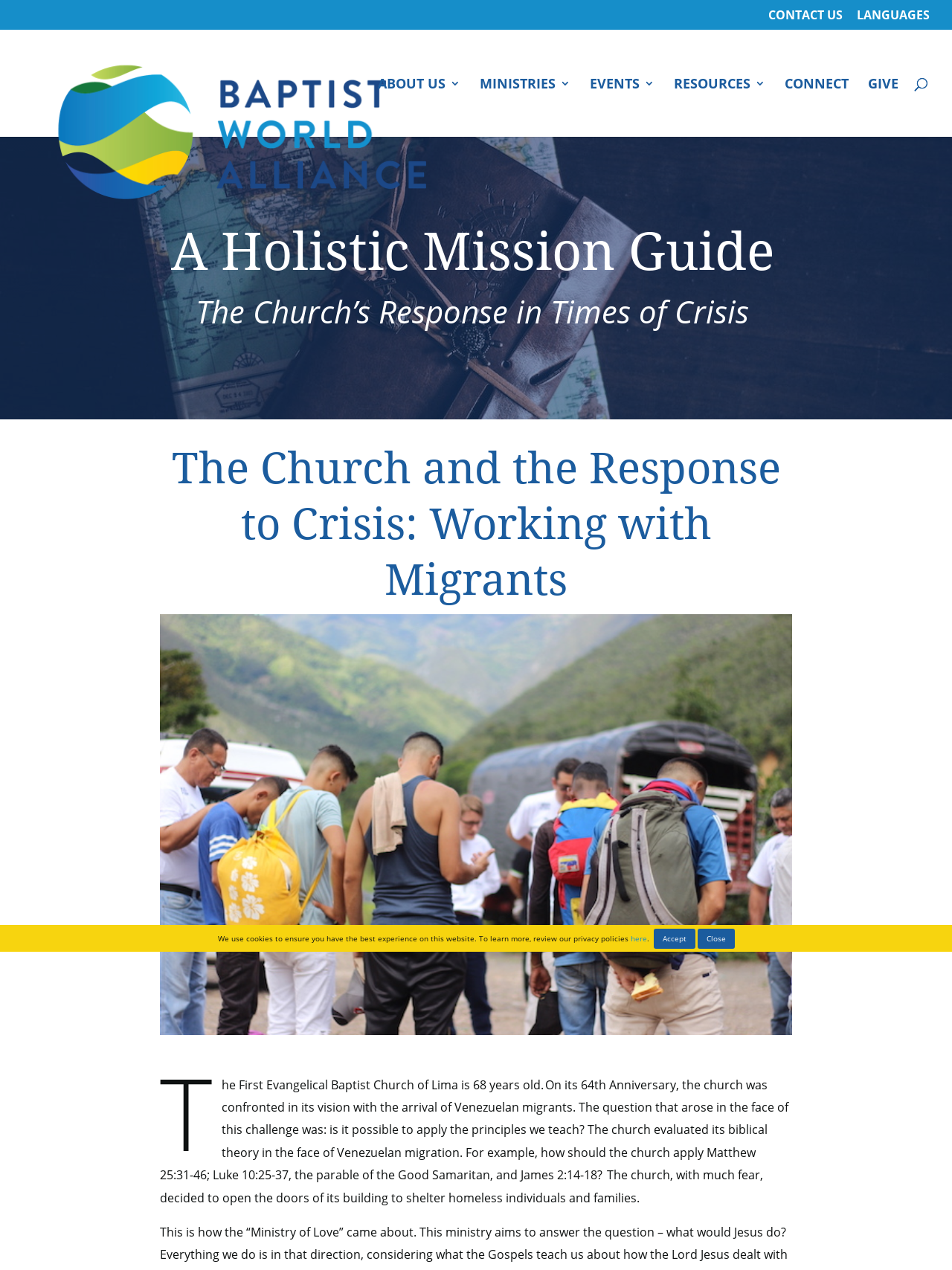Answer the question below with a single word or a brief phrase: 
What is the theme of the article?

Church's response to crisis